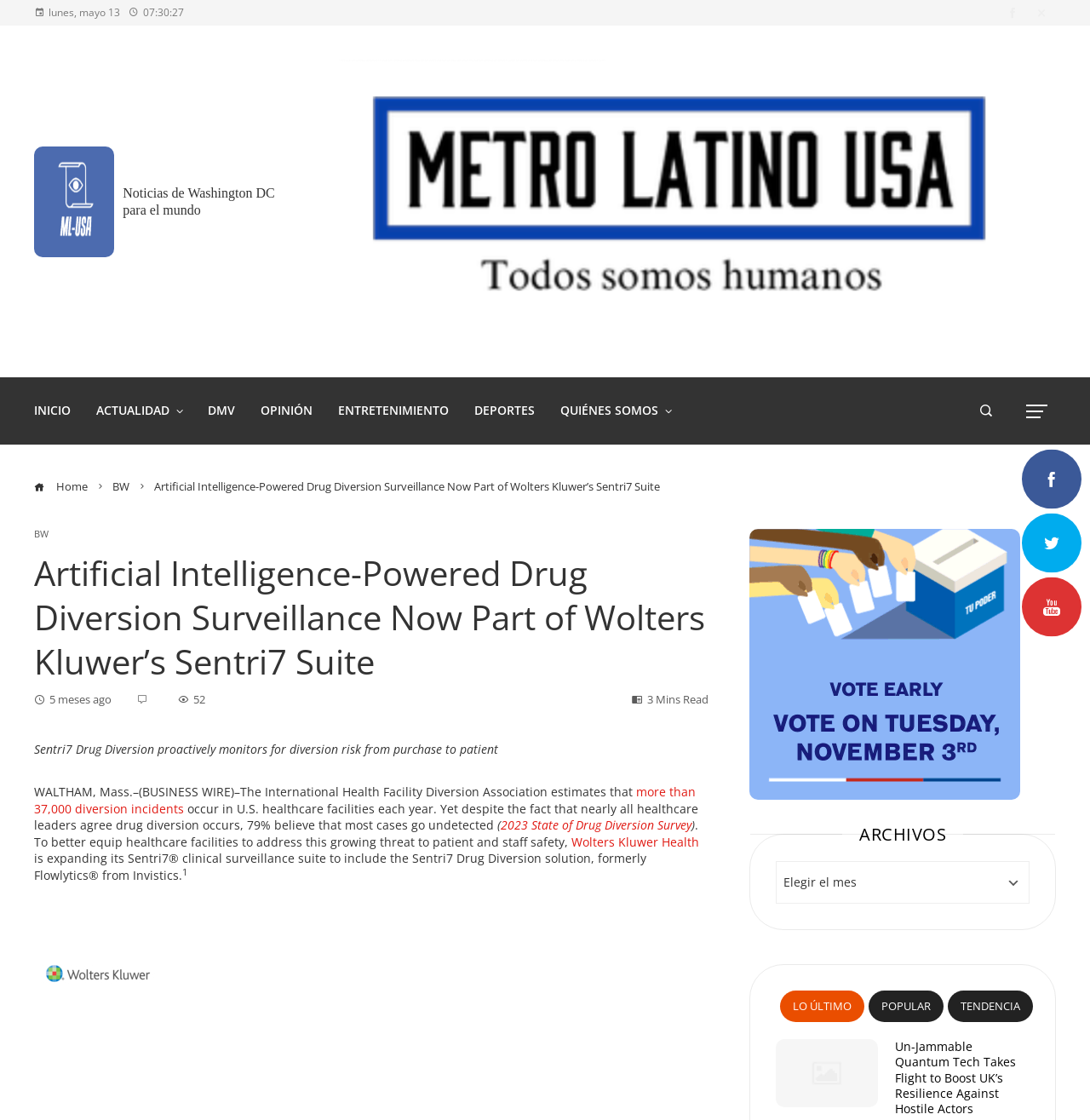Find the bounding box coordinates for the area you need to click to carry out the instruction: "Click on the 'INICIO' link". The coordinates should be four float numbers between 0 and 1, indicated as [left, top, right, bottom].

[0.031, 0.355, 0.065, 0.379]